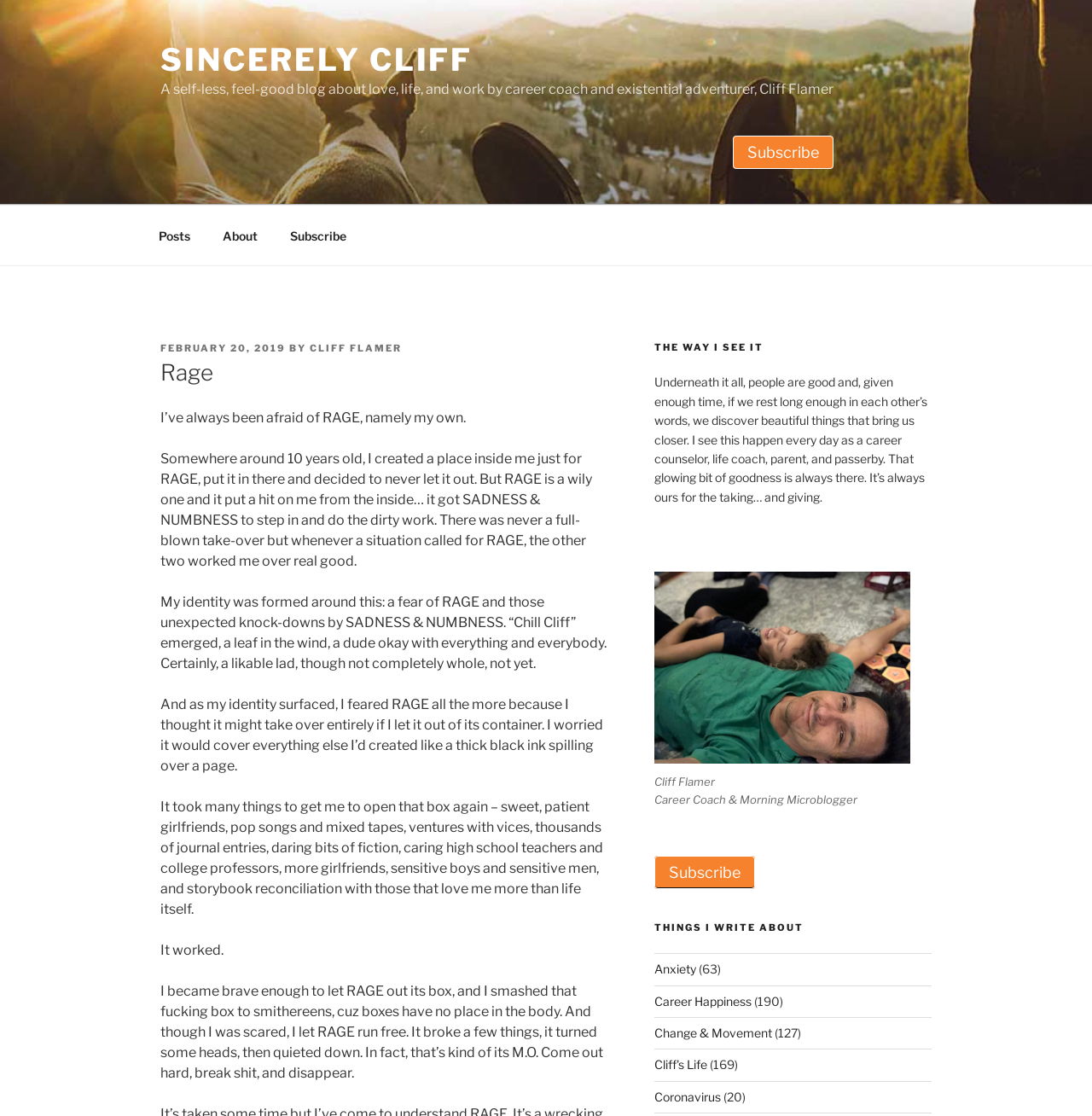Carefully observe the image and respond to the question with a detailed answer:
What is the profession of the author?

The profession of the author can be found in the figure caption, where it says 'Cliff Flamer, Career Coach & Morning Microblogger'.